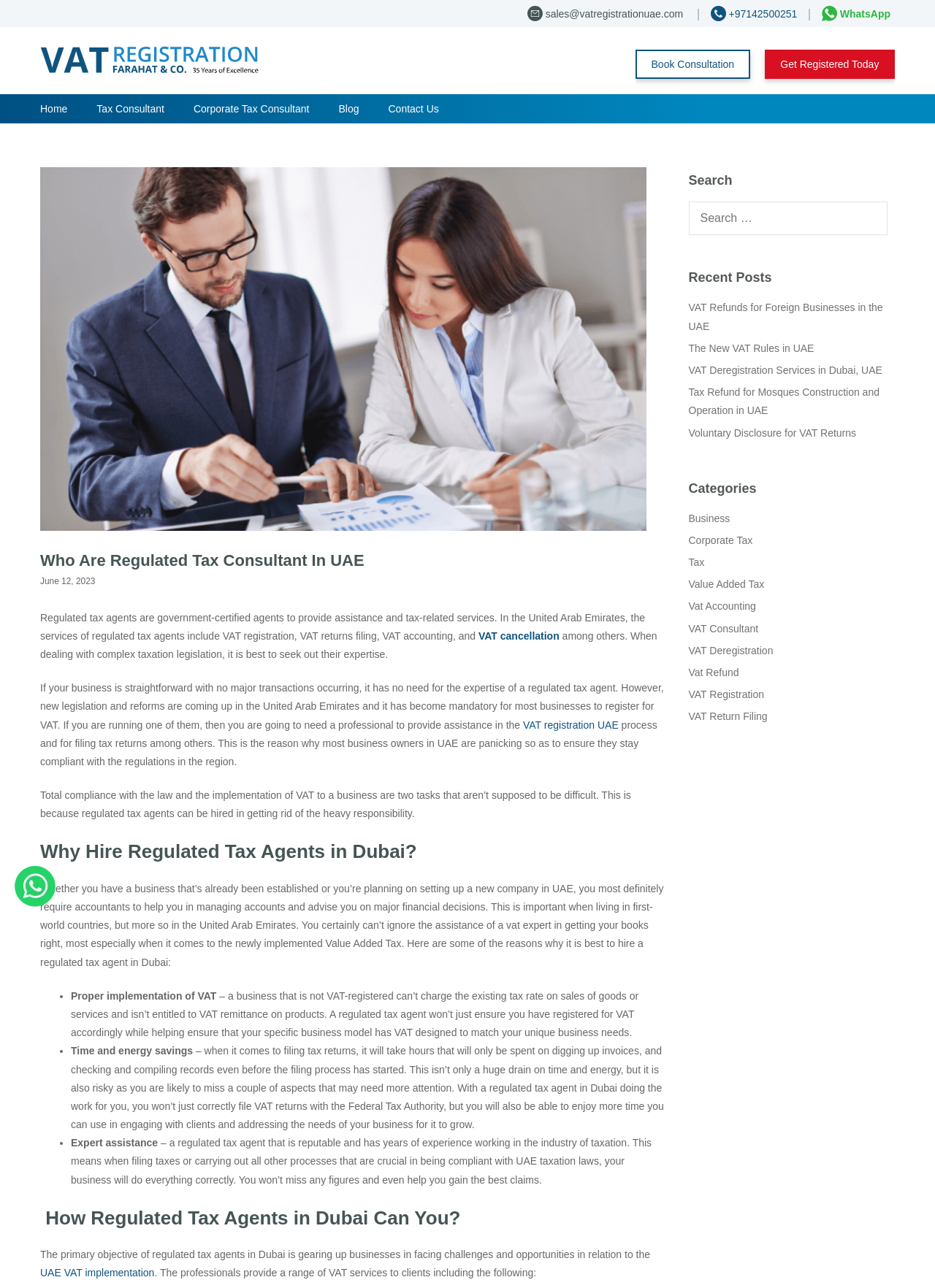Please answer the following question using a single word or phrase: What services do regulated tax agents in UAE provide?

VAT registration, VAT returns filing, VAT accounting, and VAT cancellation